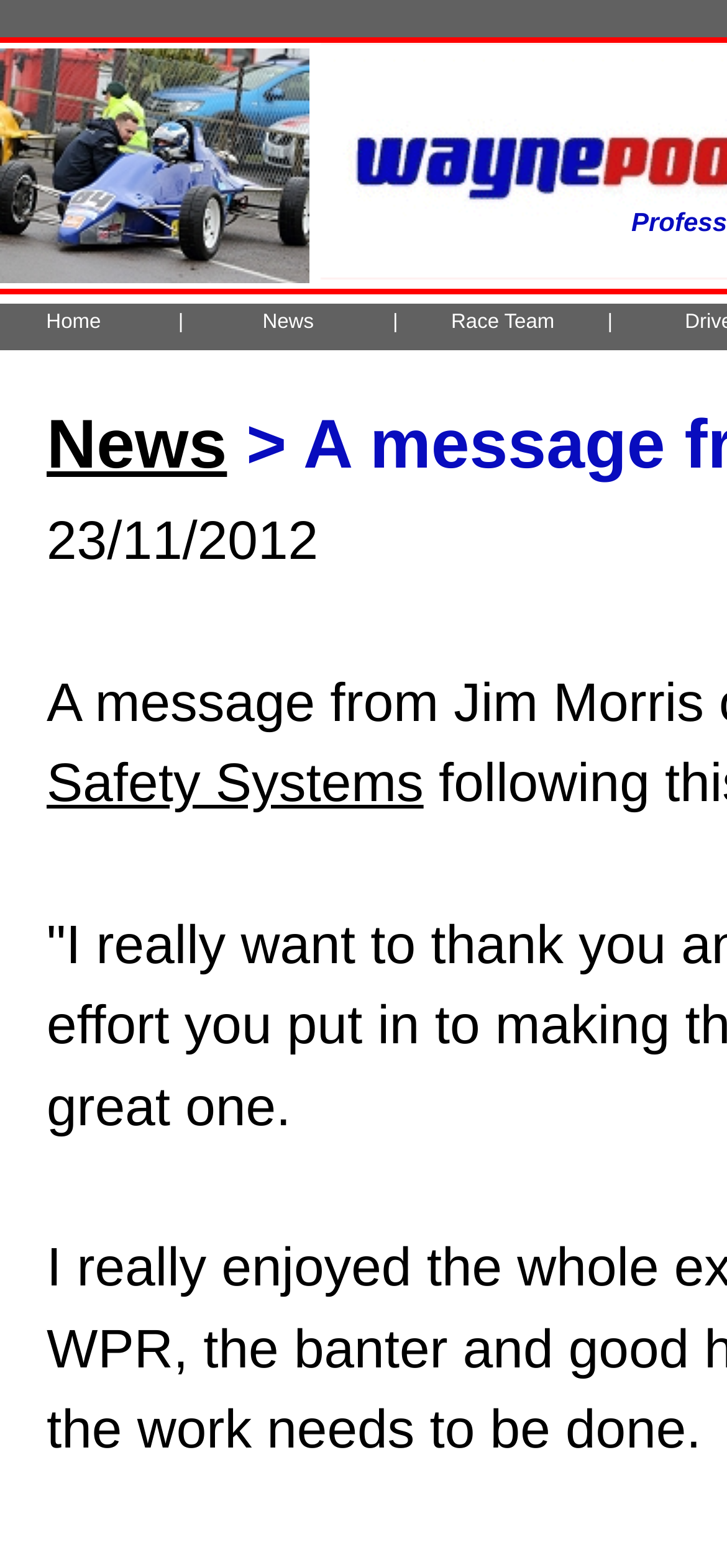Using the details in the image, give a detailed response to the question below:
Is there a logo on the webpage?

I found an image element at the top of the webpage, which is likely to be a logo, as it is a common practice to place a logo at the top of a webpage.